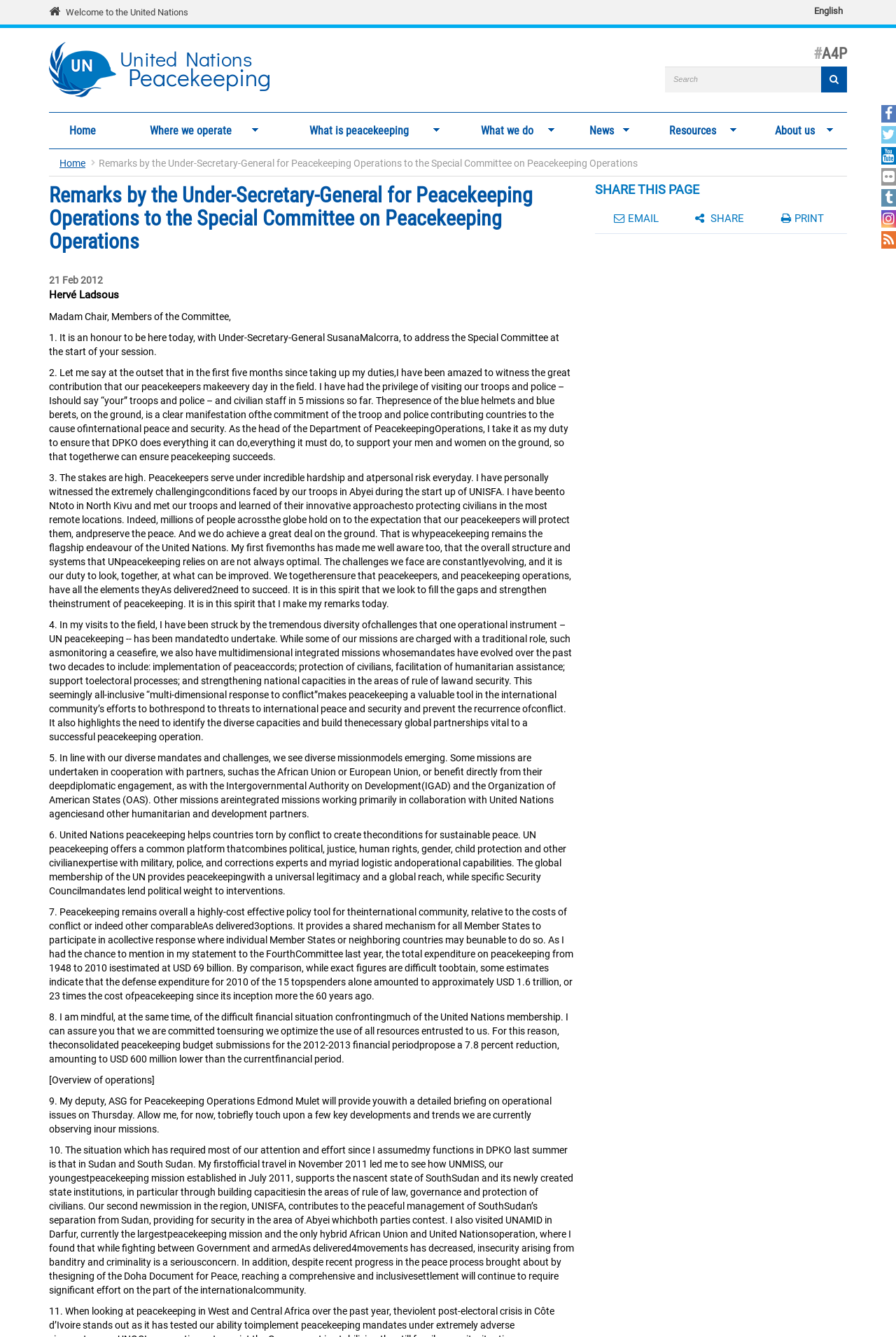Select the bounding box coordinates of the element I need to click to carry out the following instruction: "Click the 'SERVE HERE' button".

None